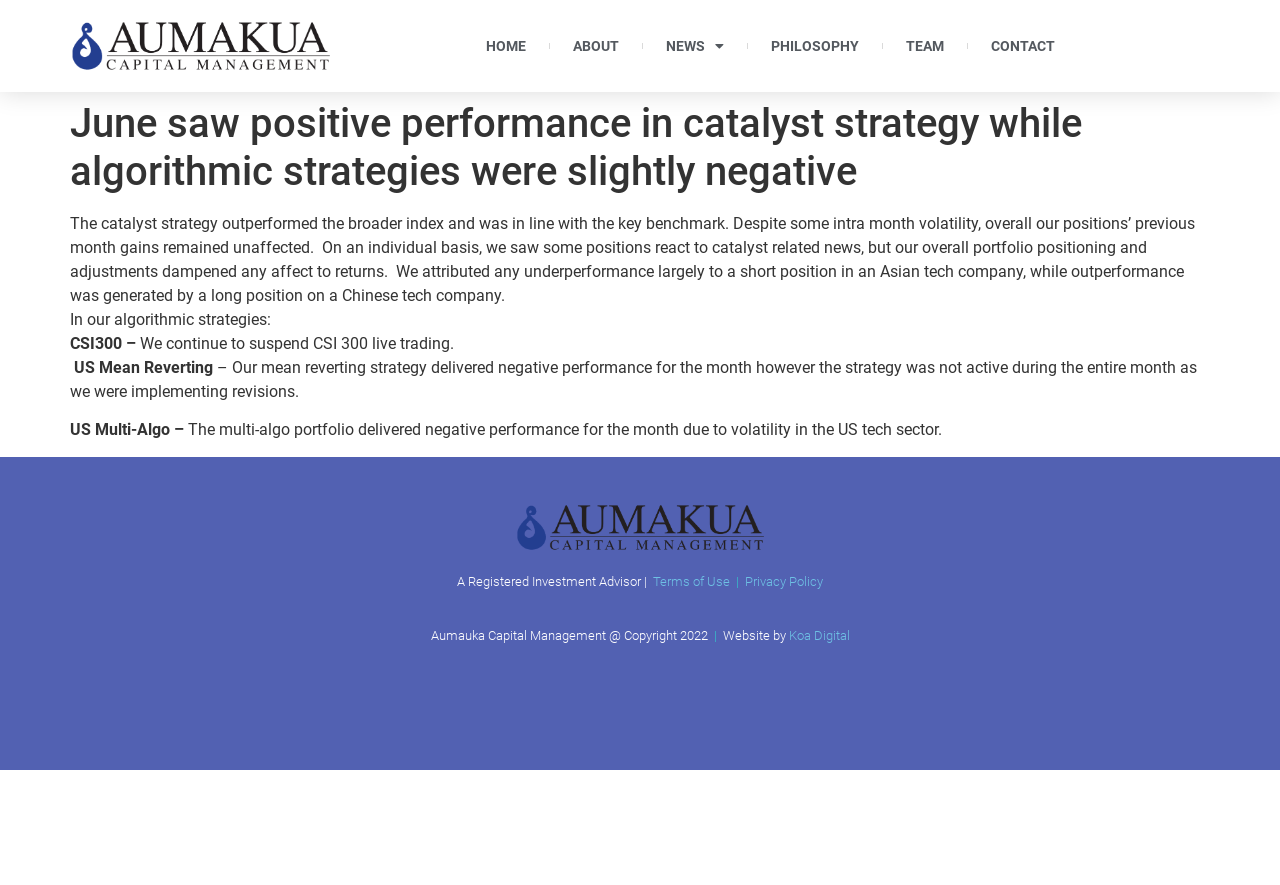Please identify the bounding box coordinates of the element I need to click to follow this instruction: "go to home page".

[0.364, 0.0, 0.427, 0.104]